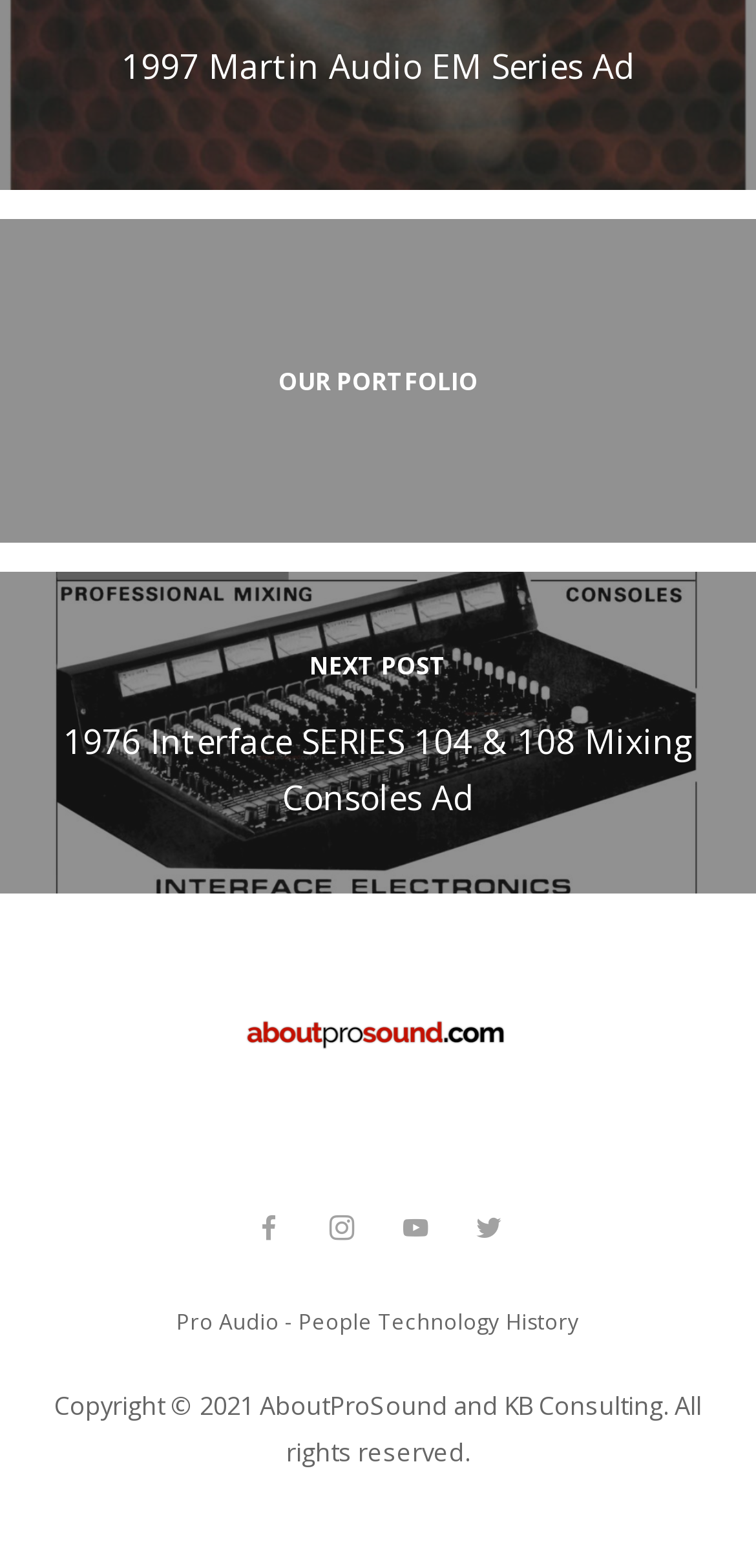Examine the image and give a thorough answer to the following question:
What is the topic of the webpage?

The topic of the webpage can be inferred from the StaticText element 'Pro Audio - People Technology History' at the bottom of the webpage, which suggests that the webpage is related to professional audio technology.